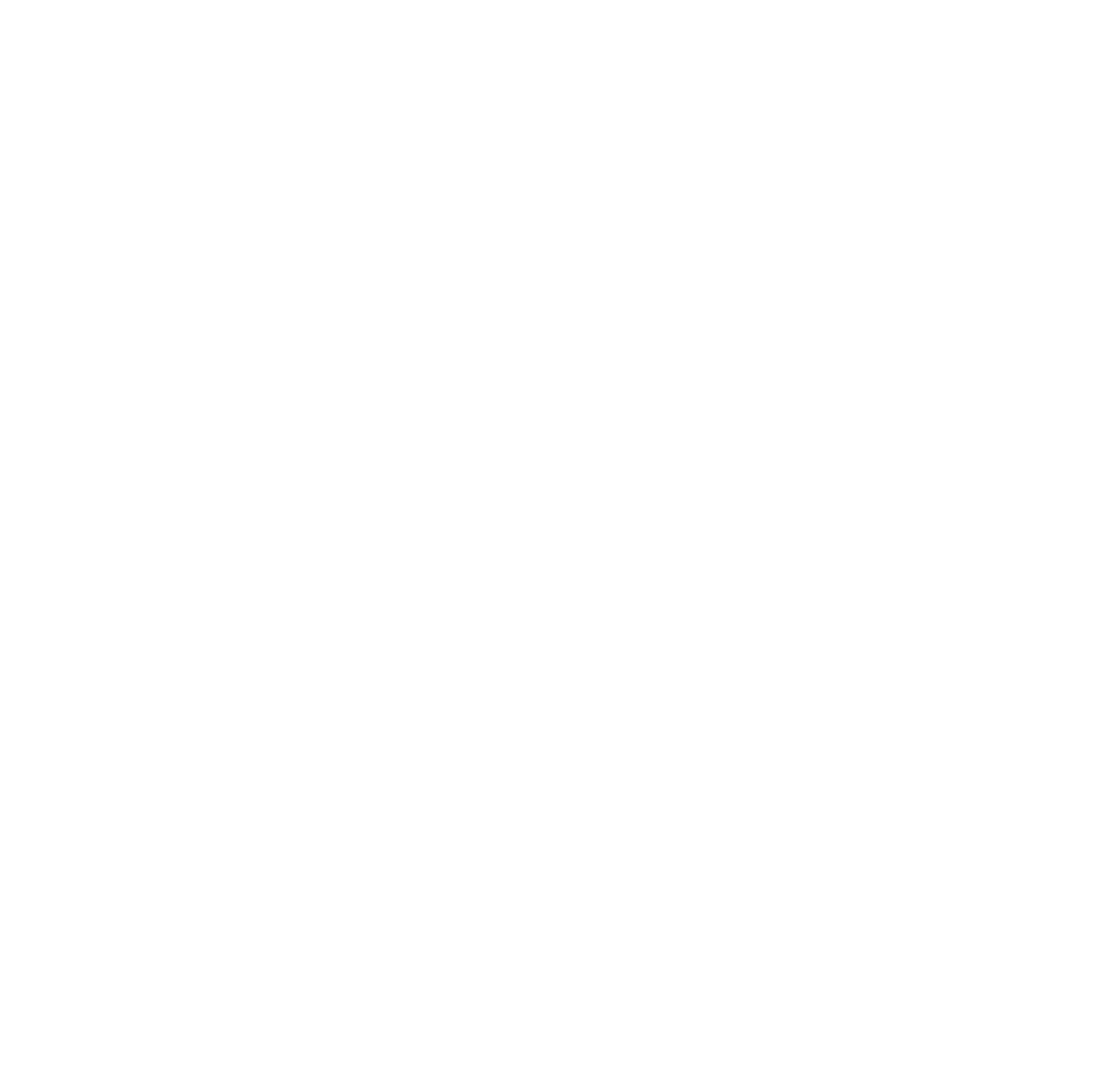Please identify the coordinates of the bounding box that should be clicked to fulfill this instruction: "Click on the 'Careers' link".

[0.072, 0.804, 0.107, 0.815]